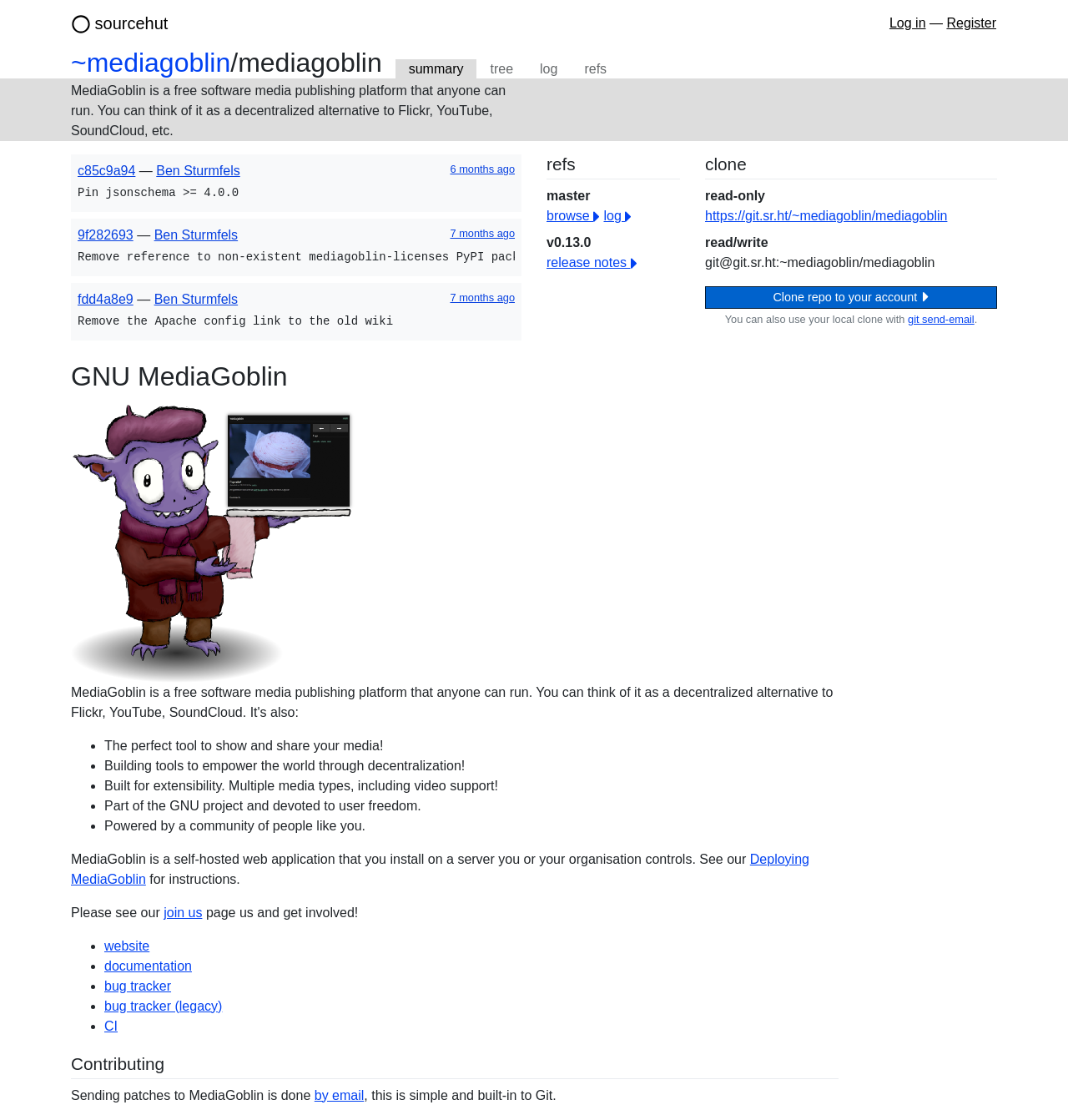Please respond in a single word or phrase: 
What are the two clone options provided?

read-only and read/write